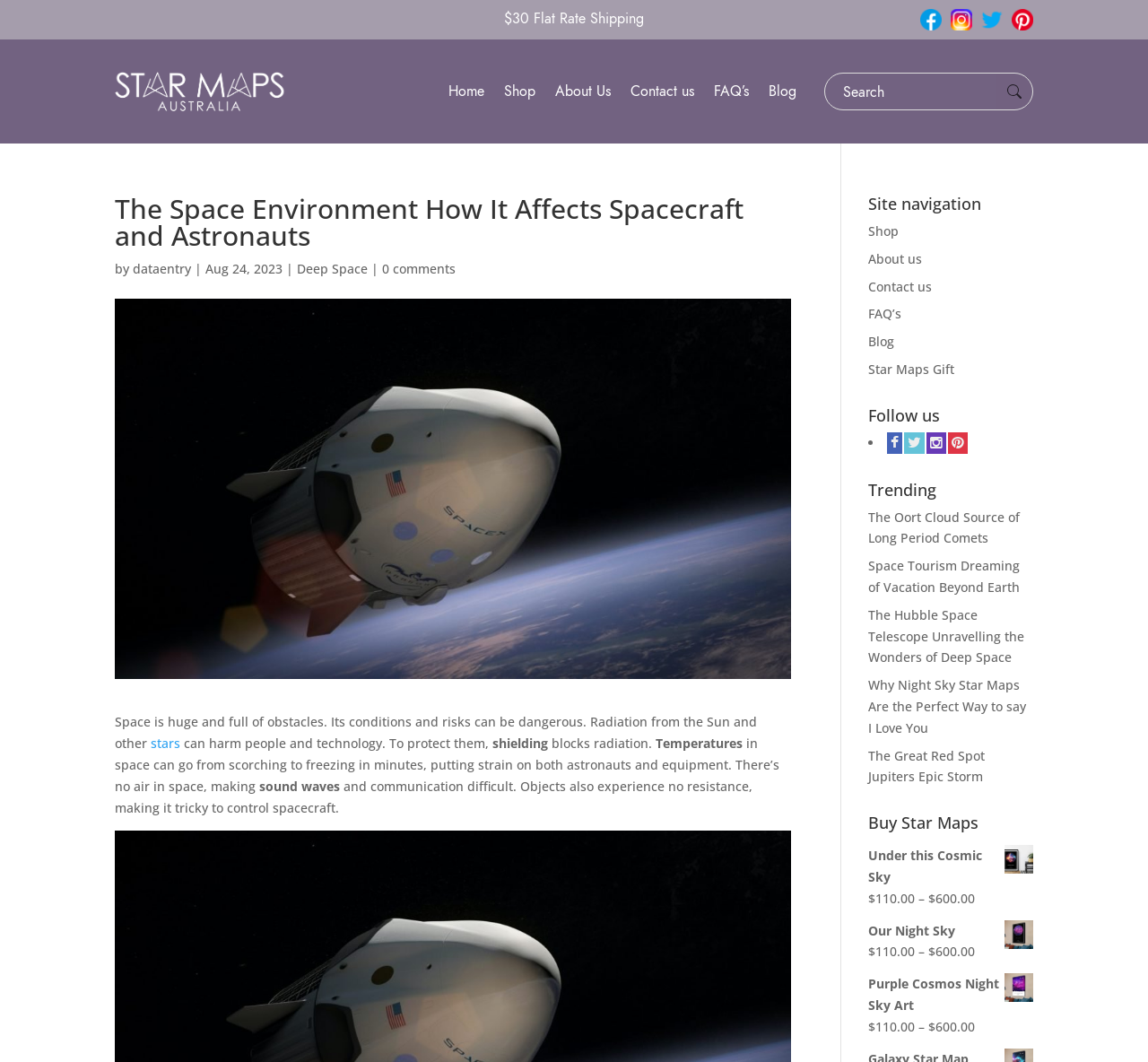Could you specify the bounding box coordinates for the clickable section to complete the following instruction: "Read the blog"?

[0.67, 0.054, 0.694, 0.118]